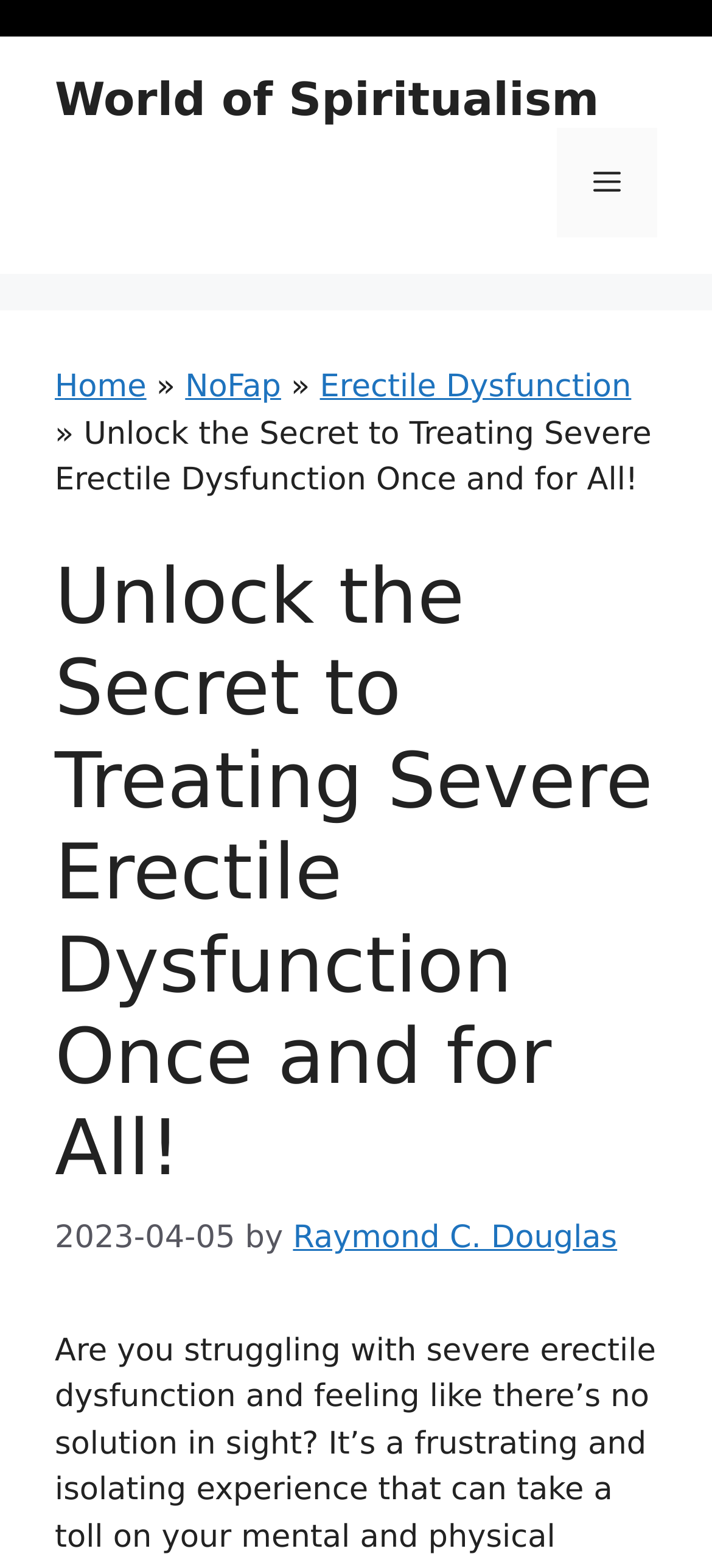Please respond in a single word or phrase: 
When was the article published?

2023-04-05